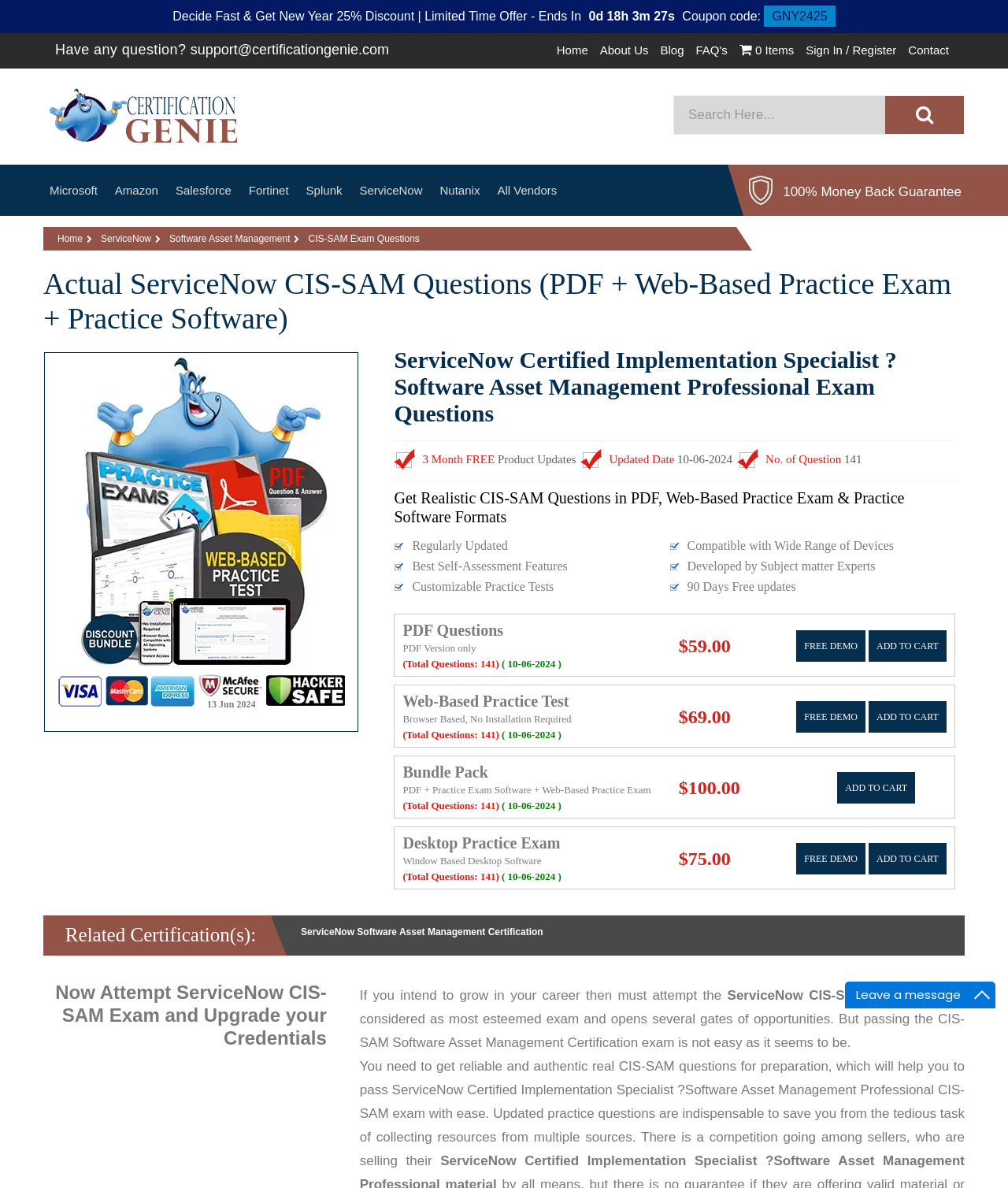Locate the bounding box coordinates of the element you need to click to accomplish the task described by this instruction: "Search for something".

[0.669, 0.081, 0.917, 0.113]